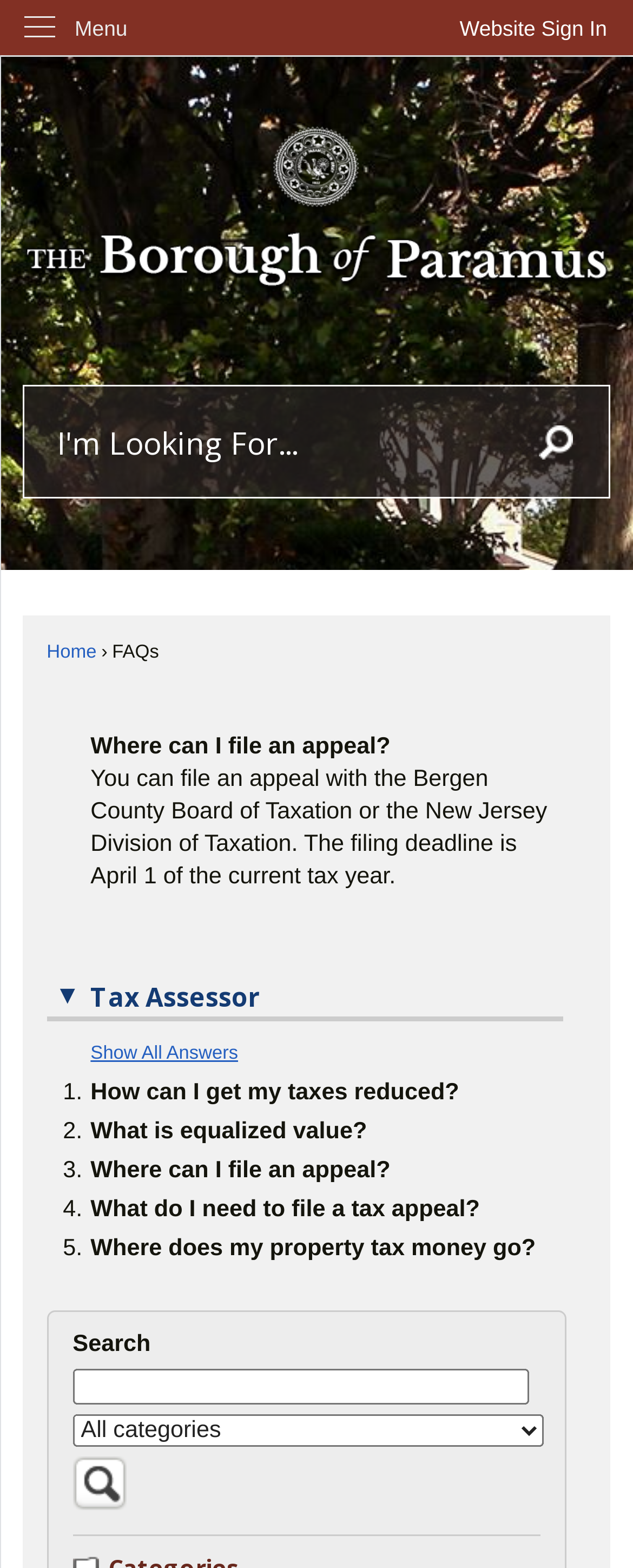Pinpoint the bounding box coordinates of the clickable area necessary to execute the following instruction: "Click to go home". The coordinates should be given as four float numbers between 0 and 1, namely [left, top, right, bottom].

[0.037, 0.081, 0.963, 0.186]